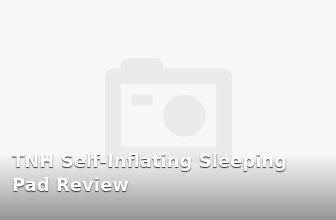What does the review aim to provide?
Answer the question with as much detail as you can, using the image as a reference.

The review aims to provide insights into the features, benefits, and usability of the TNH Self-Inflating Sleeping Pad, helping potential buyers make informed decisions when considering purchasing the product.